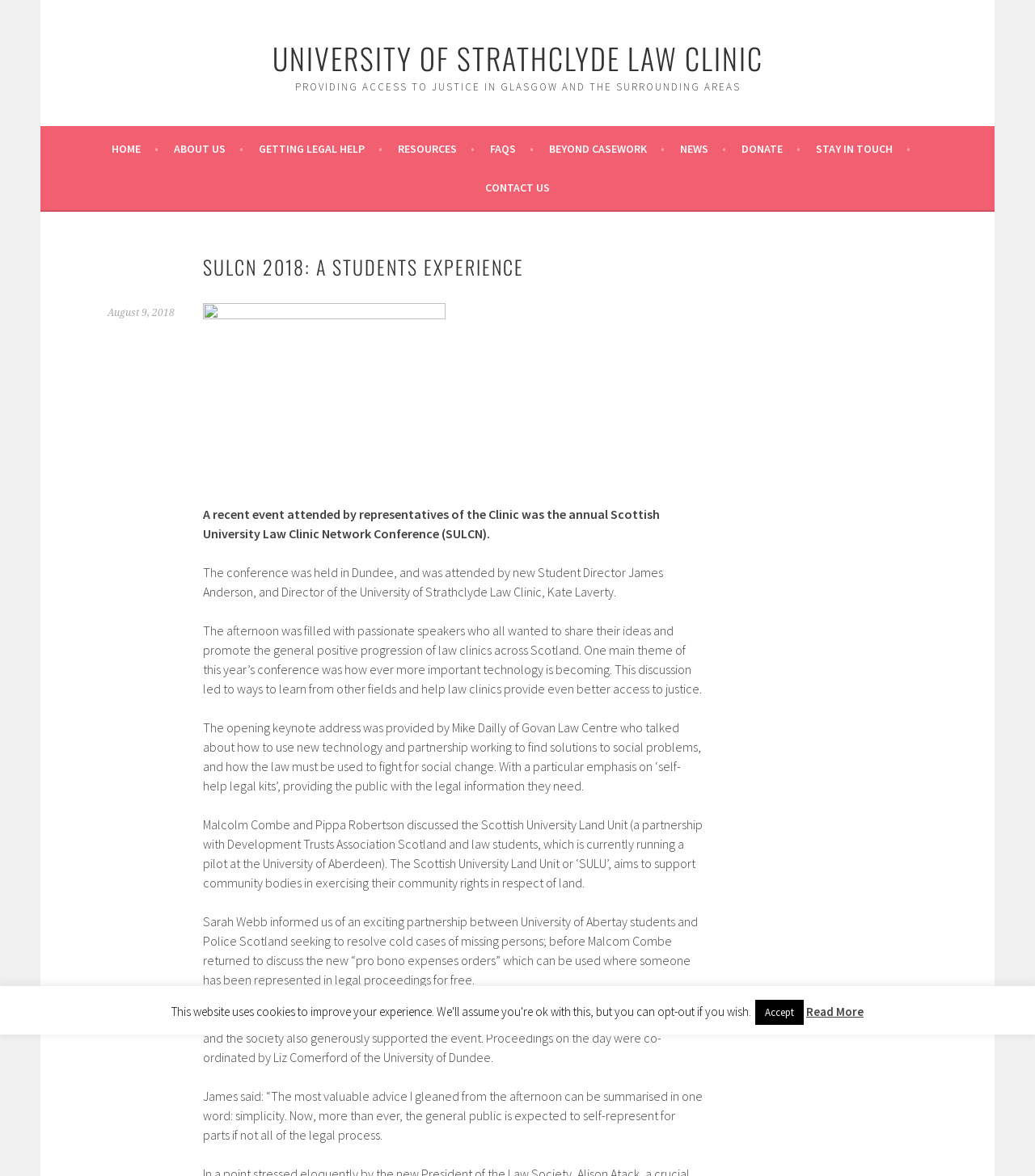Using the description "About Us", predict the bounding box of the relevant HTML element.

[0.168, 0.118, 0.235, 0.135]